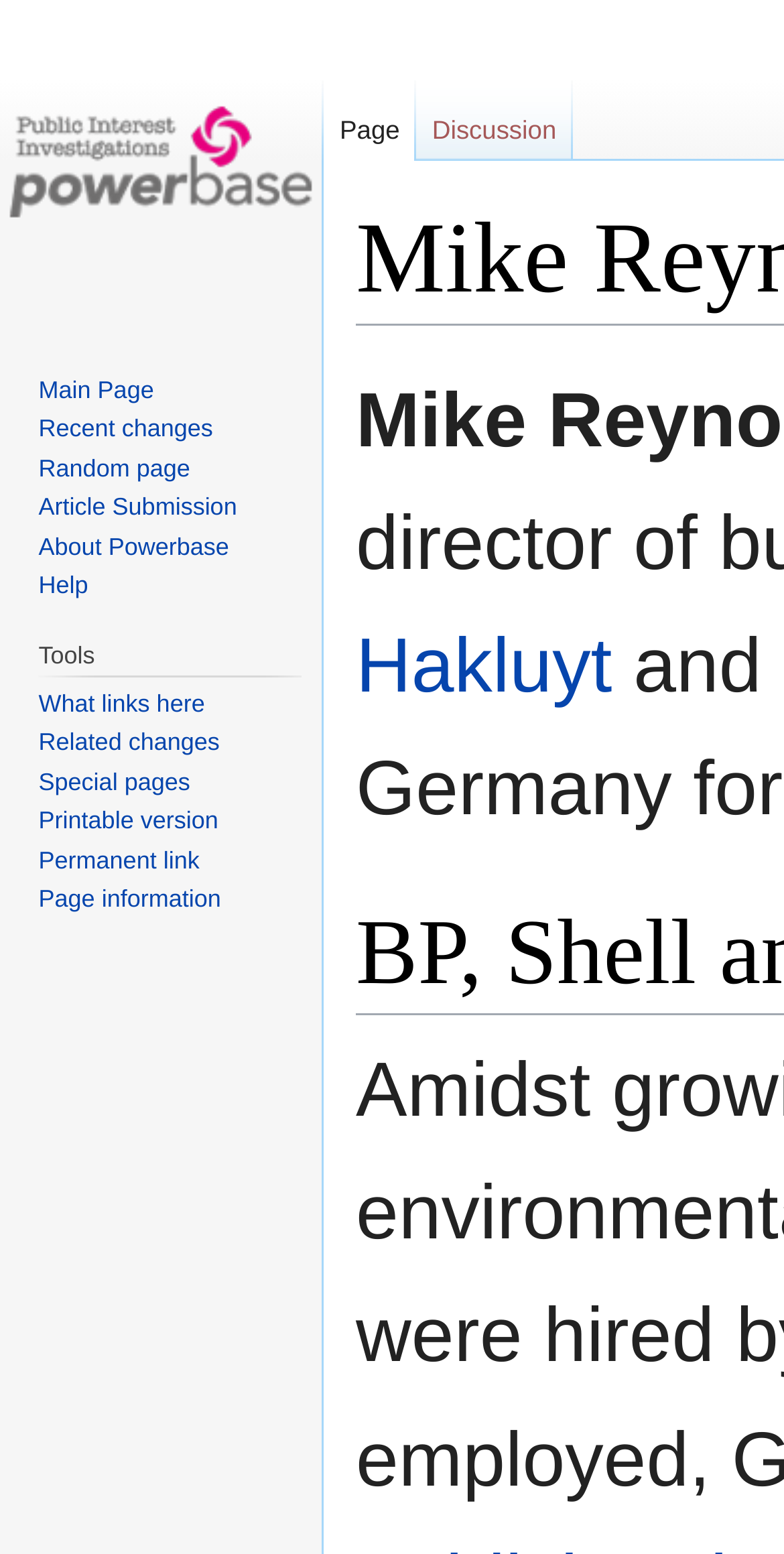Identify the bounding box coordinates for the region to click in order to carry out this instruction: "go to the Hakluyt page". Provide the coordinates using four float numbers between 0 and 1, formatted as [left, top, right, bottom].

[0.454, 0.401, 0.781, 0.456]